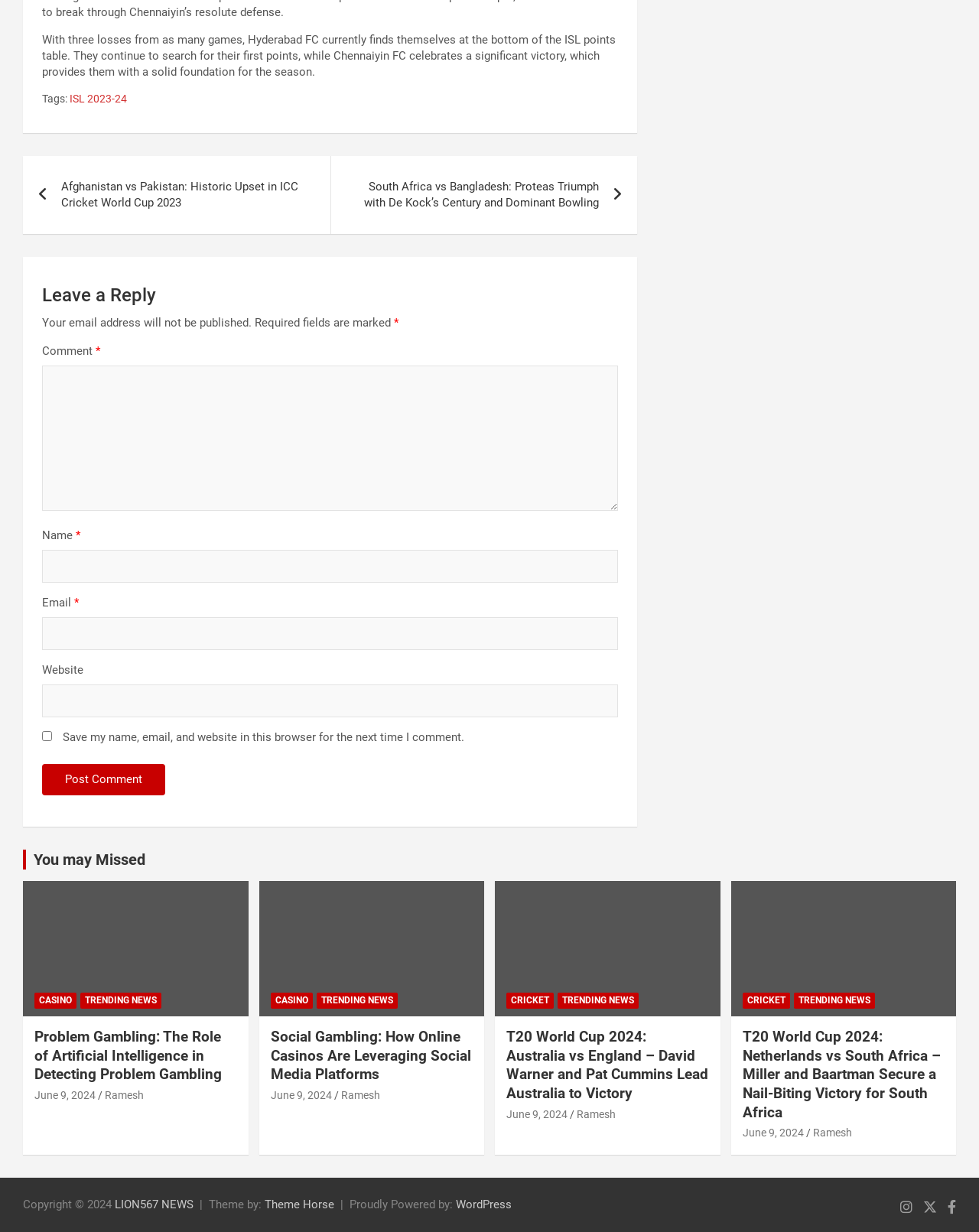Please reply with a single word or brief phrase to the question: 
What is the purpose of the 'Leave a Reply' section?

to comment